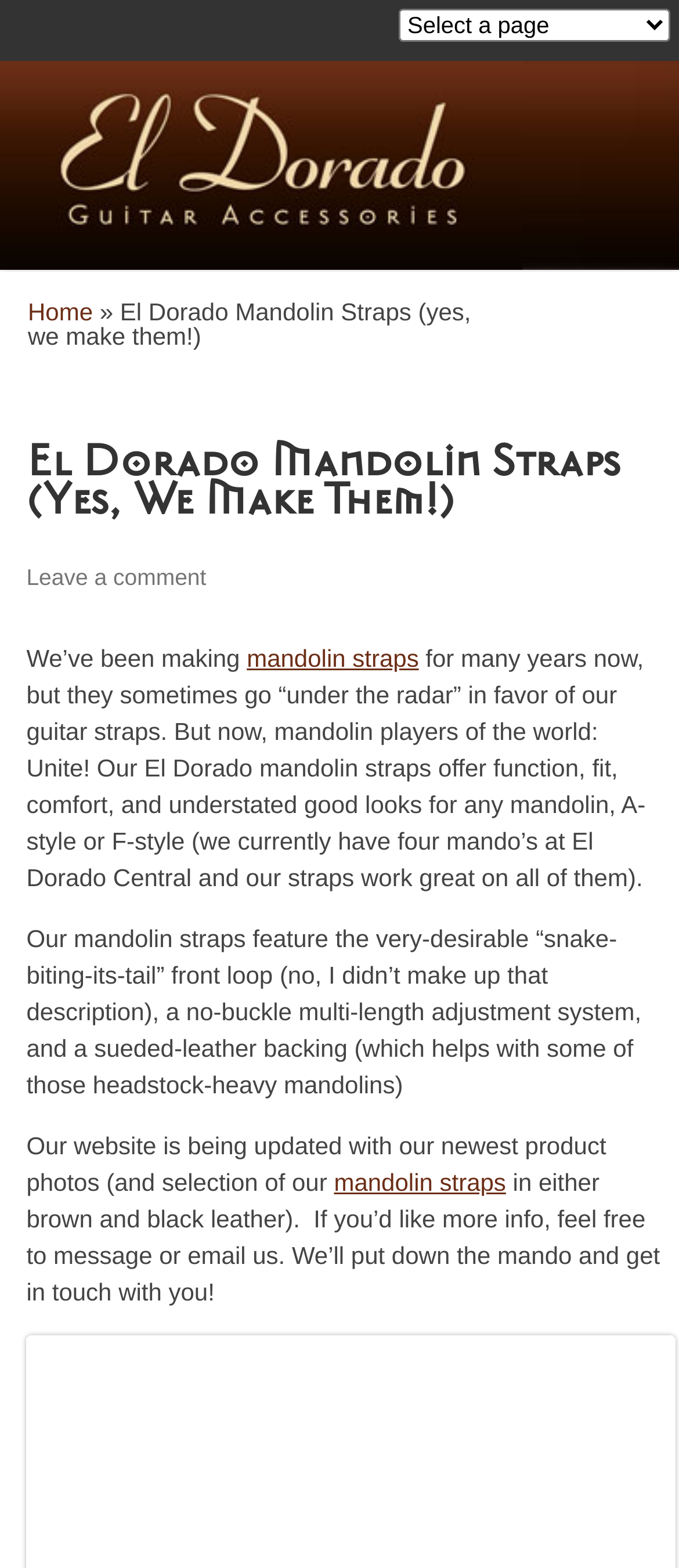For the following element description, predict the bounding box coordinates in the format (top-left x, top-left y, bottom-right x, bottom-right y). All values should be floating point numbers between 0 and 1. Description: mandolin straps

[0.363, 0.411, 0.617, 0.428]